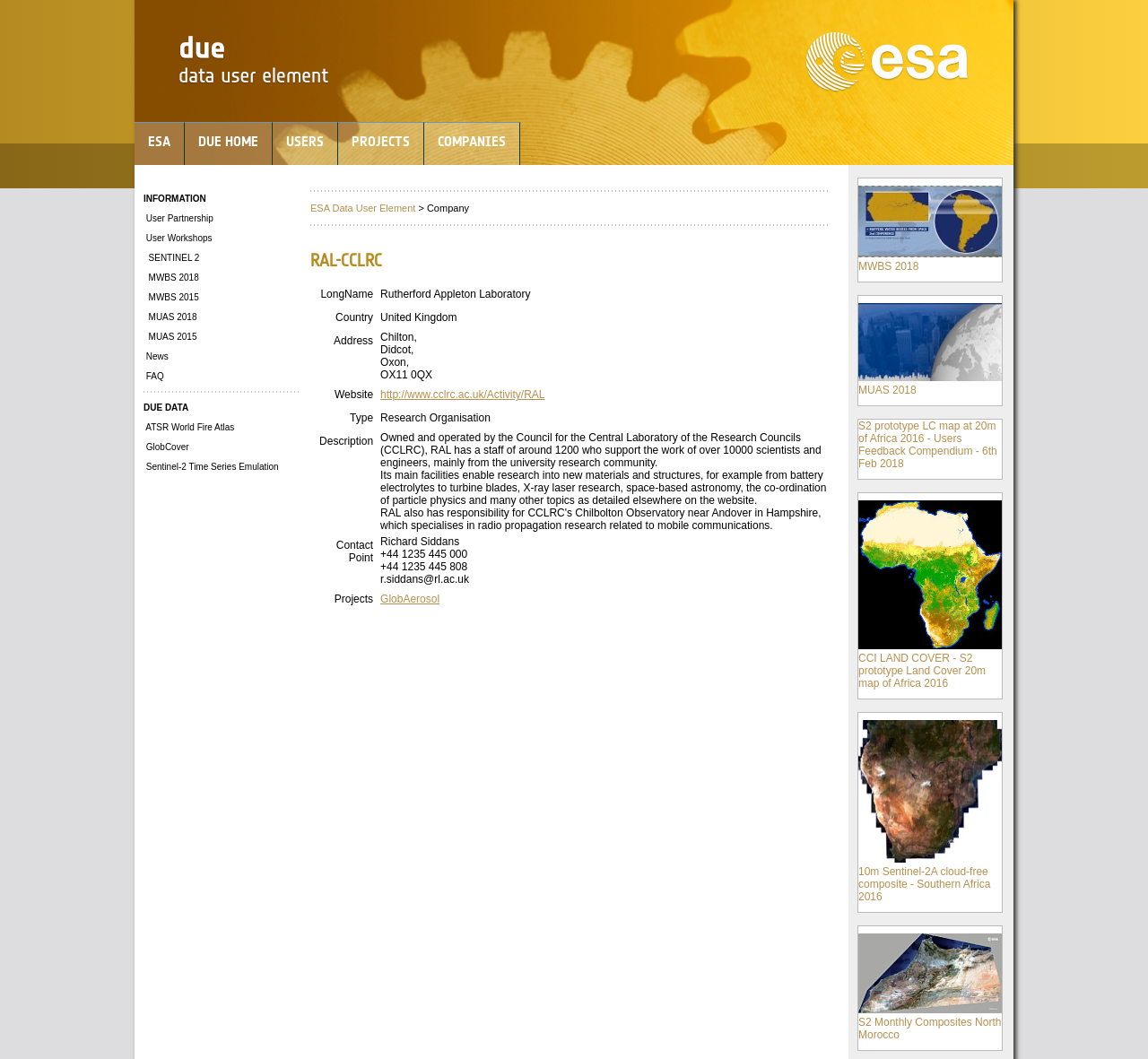Provide a brief response to the question using a single word or phrase: 
What is the country of the organization RAL-CCLRC?

United Kingdom